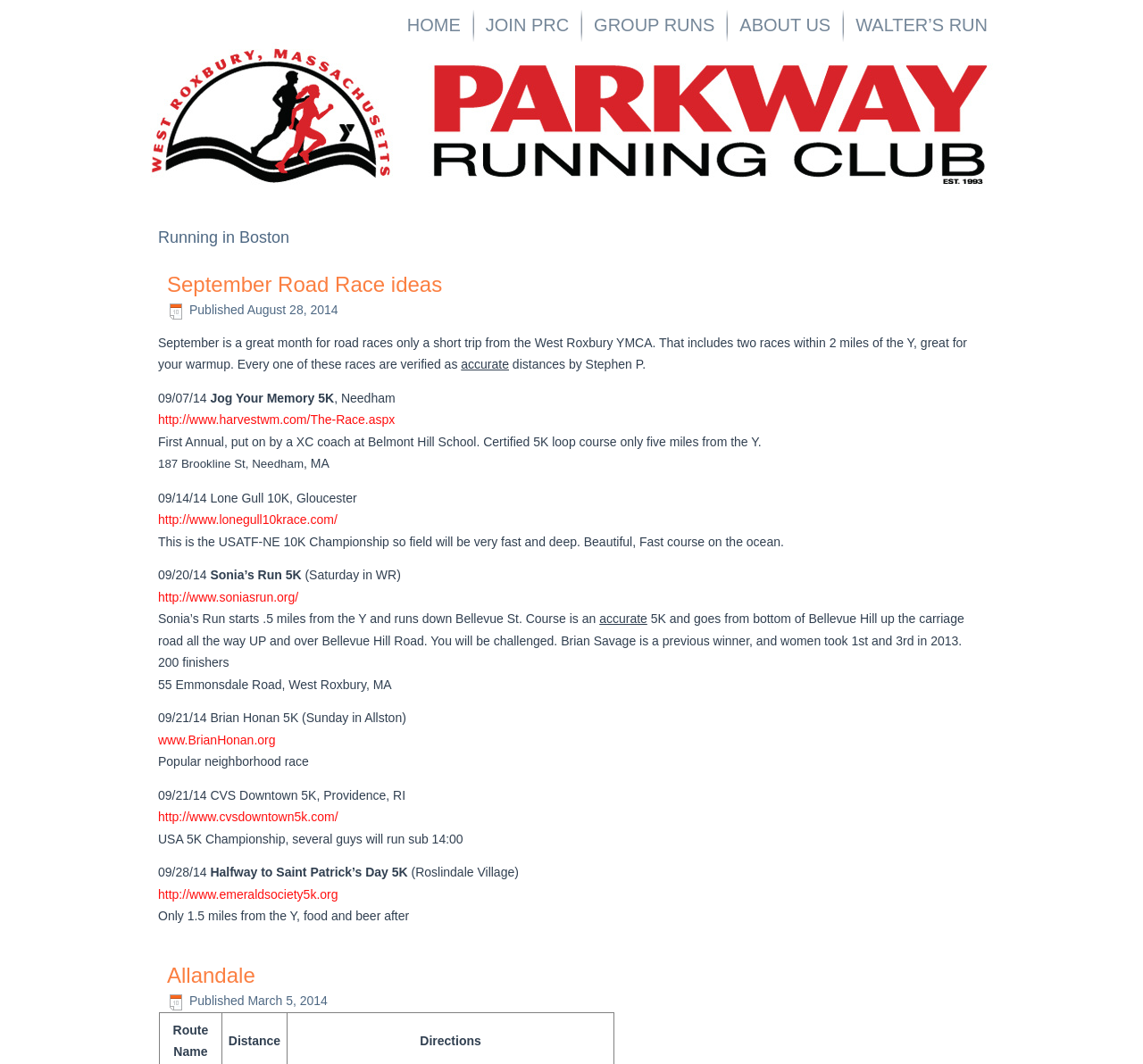Create a detailed summary of all the visual and textual information on the webpage.

The webpage is about the Parkway Running Club, specifically showcasing running events and races in Boston. At the top, there are five navigation links: "HOME", "JOIN PRC", "GROUP RUNS", "ABOUT US", and "WALTER'S RUN". Below these links, there is a large section dedicated to listing various road races in September, including the Jog Your Memory 5K, Lone Gull 10K, Sonia's Run 5K, Brian Honan 5K, CVS Downtown 5K, and Halfway to Saint Patrick's Day 5K. Each race is described with details such as date, location, and course information.

The races are organized in a list format, with each race having a heading that includes the race name and date. Below each heading, there is a brief description of the race, including the distance, location, and any notable features of the course. Some races also have links to their respective websites.

In addition to the list of races, there are two articles on the page, one with a heading "Running in Boston" and another with a heading "September Road Race ideas". The first article appears to be a general introduction to running in Boston, while the second article provides more specific information about road races in September.

At the bottom of the page, there is another section with a heading "Allandale", which includes a link to the Allandale website. This section appears to be a separate article or post, possibly related to a specific running event or location.

Overall, the webpage is focused on providing information and resources for runners in the Boston area, specifically highlighting various road races and events in September.